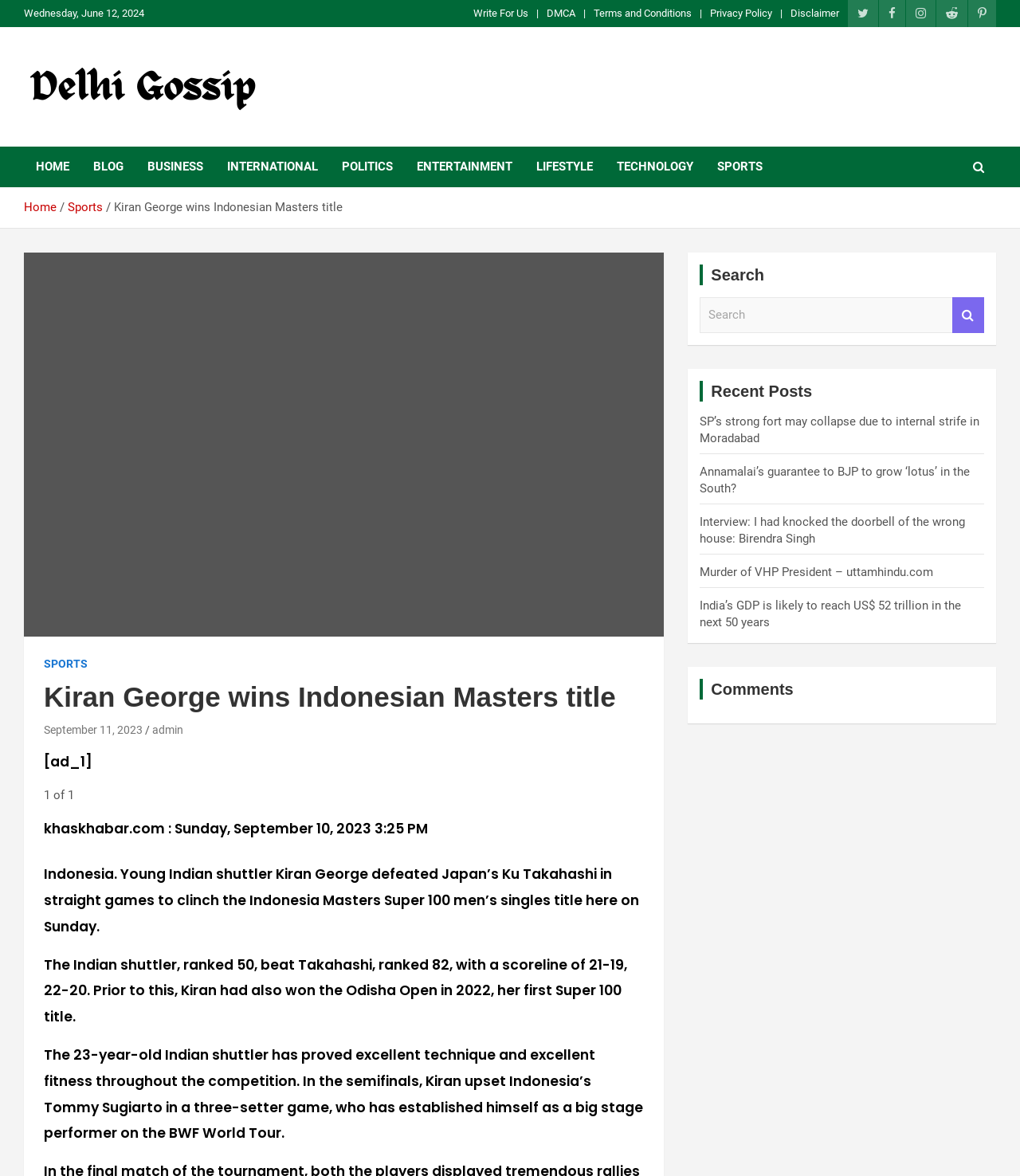Using the information from the screenshot, answer the following question thoroughly:
What is the format of the date displayed in the article?

The date 'Sunday, September 10, 2023' is displayed in the article, which follows the format of 'Day, Month, Year'. This format is commonly used in news articles to provide the date of publication or the date of the event being reported.